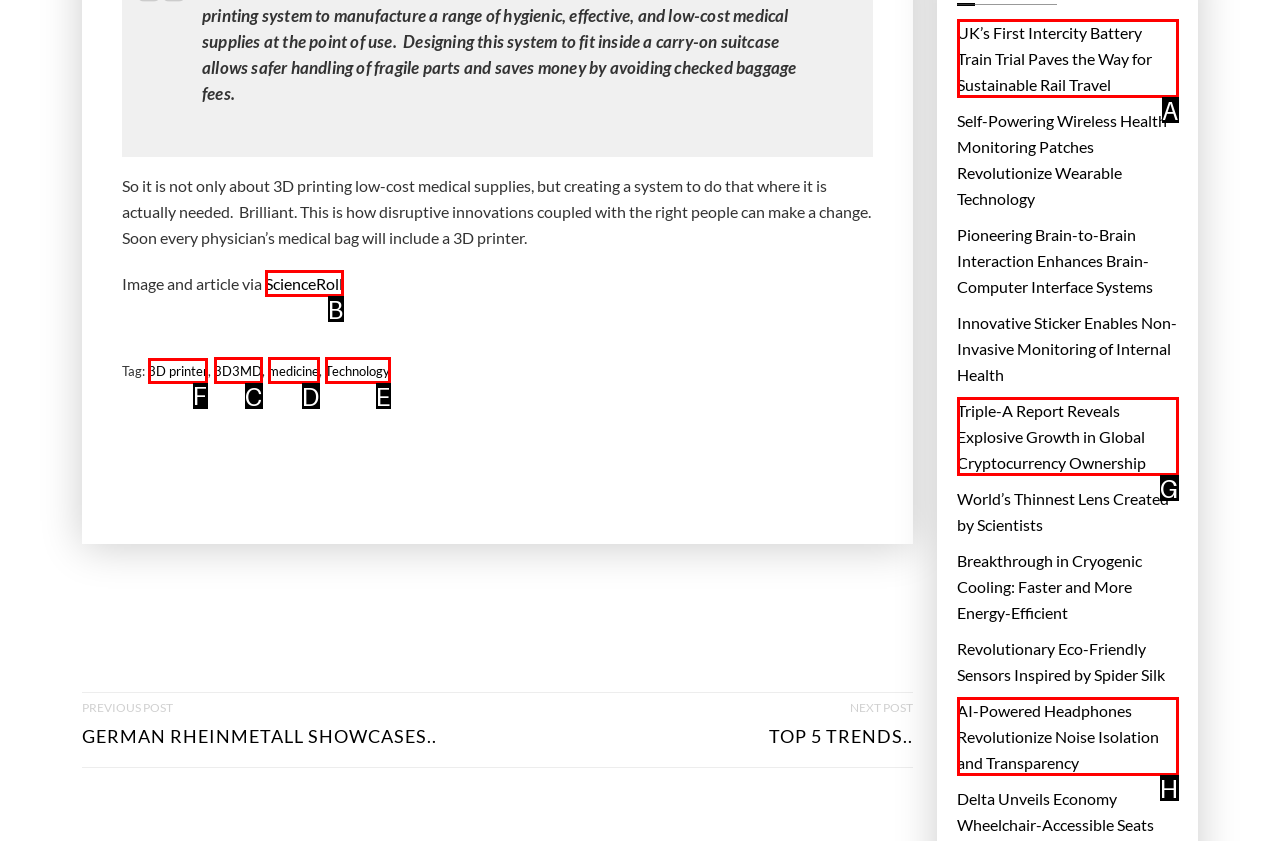Given the task: Explore the topic of 3D printer, tell me which HTML element to click on.
Answer with the letter of the correct option from the given choices.

F